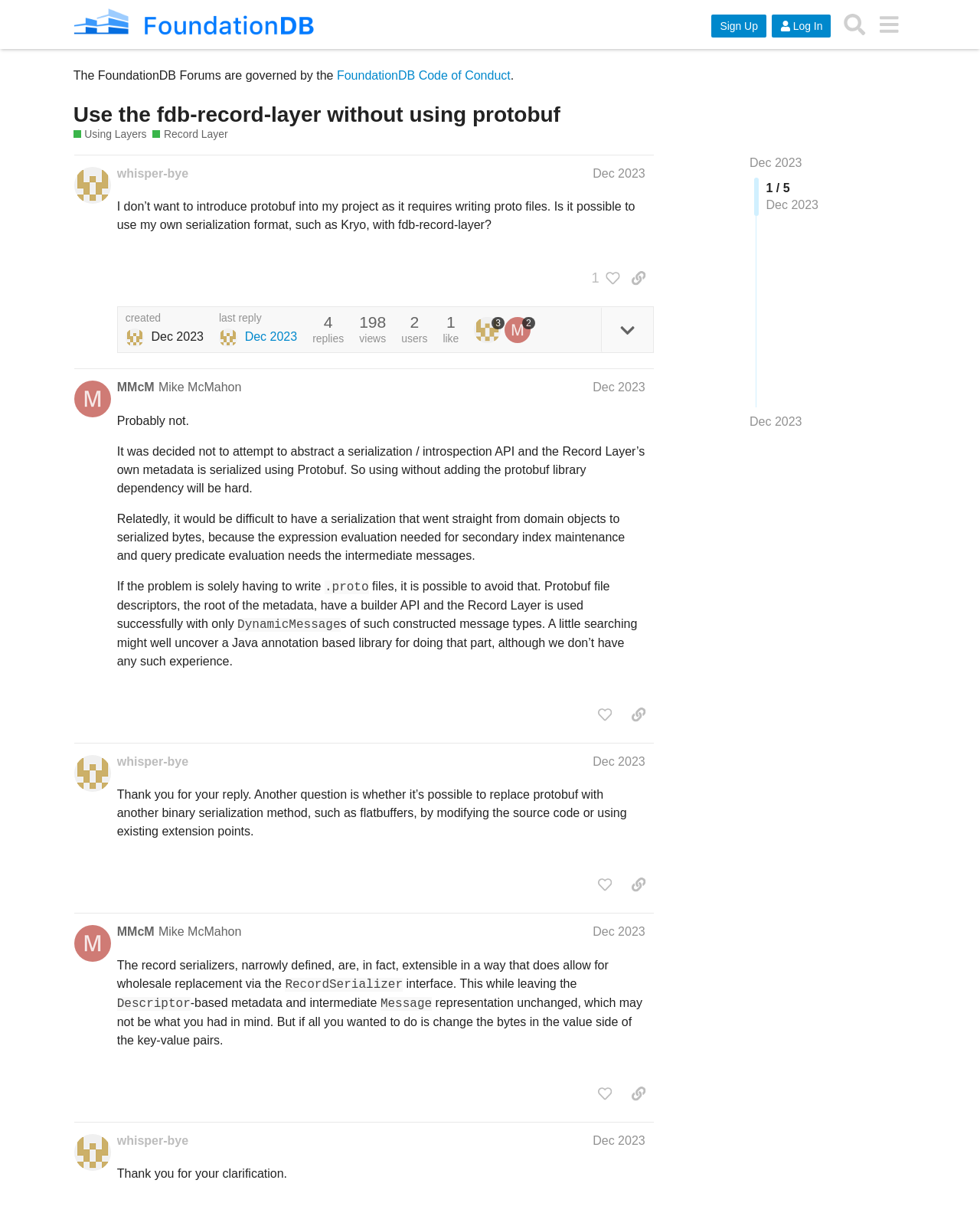Please identify the bounding box coordinates of the clickable element to fulfill the following instruction: "Copy a link to the post by @whisper-bye". The coordinates should be four float numbers between 0 and 1, i.e., [left, top, right, bottom].

[0.637, 0.218, 0.667, 0.24]